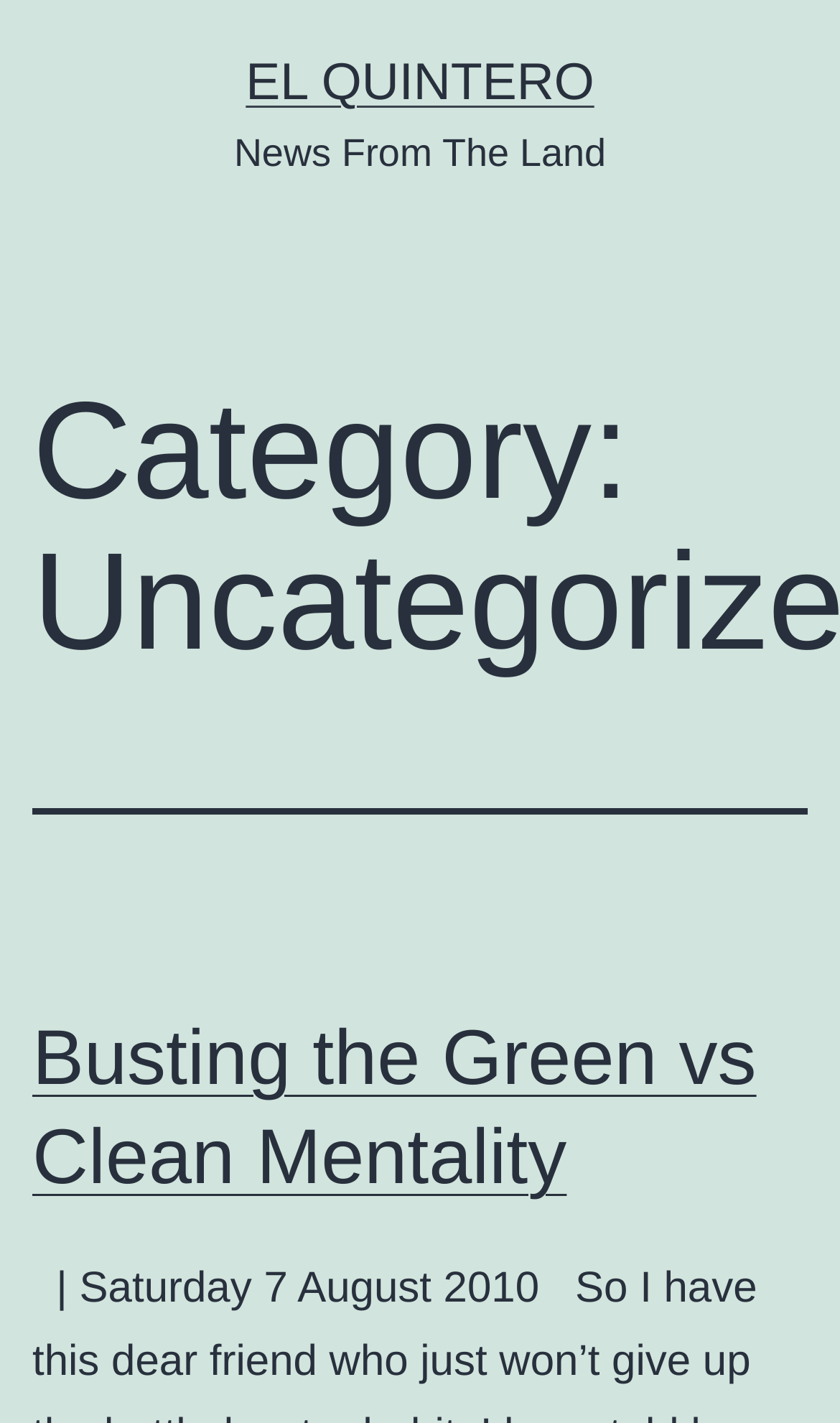Give a concise answer using one word or a phrase to the following question:
How many articles are listed on this page?

At least 1